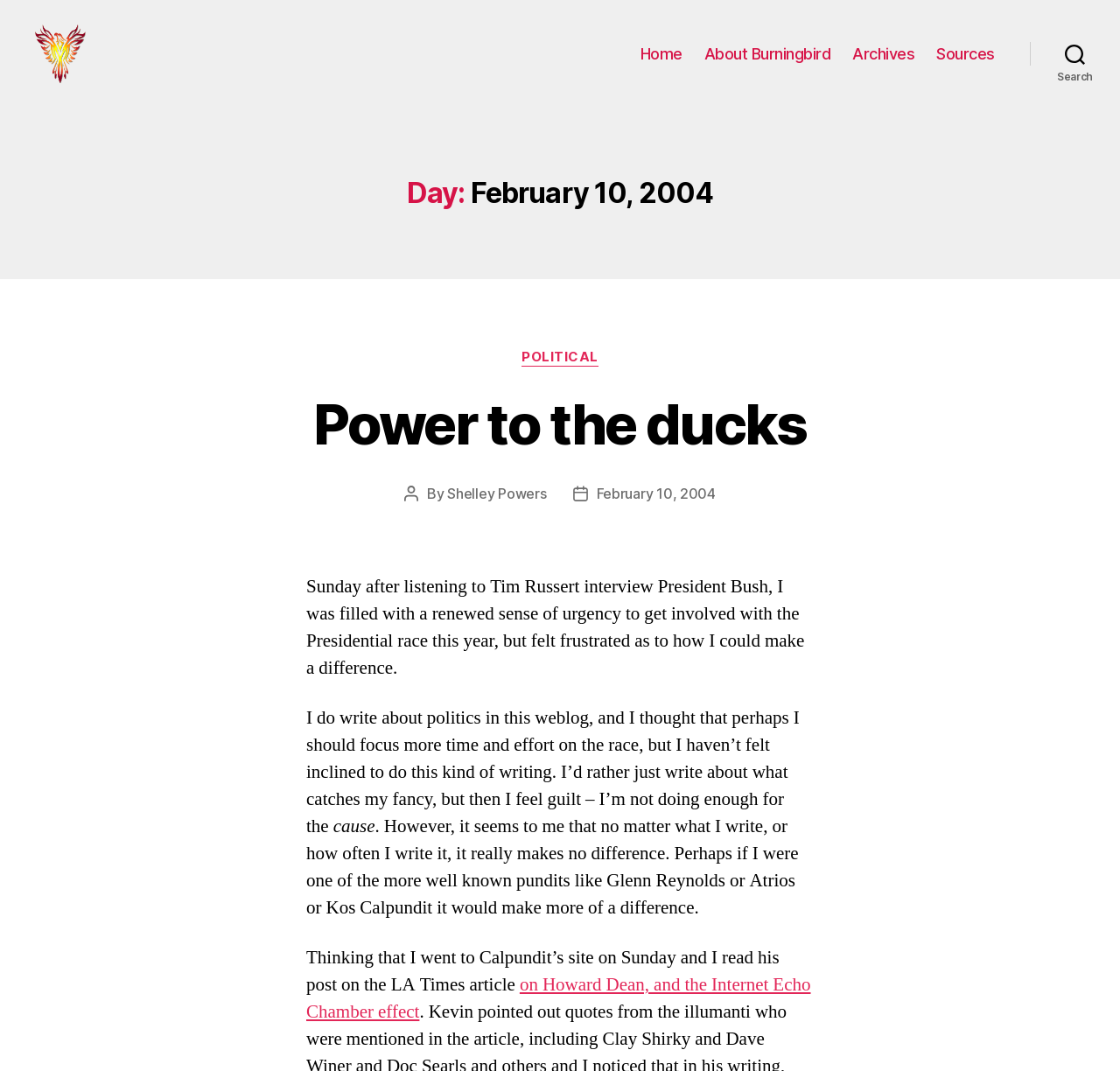Using the element description: "Power to the ducks", determine the bounding box coordinates. The coordinates should be in the format [left, top, right, bottom], with values between 0 and 1.

[0.28, 0.383, 0.72, 0.446]